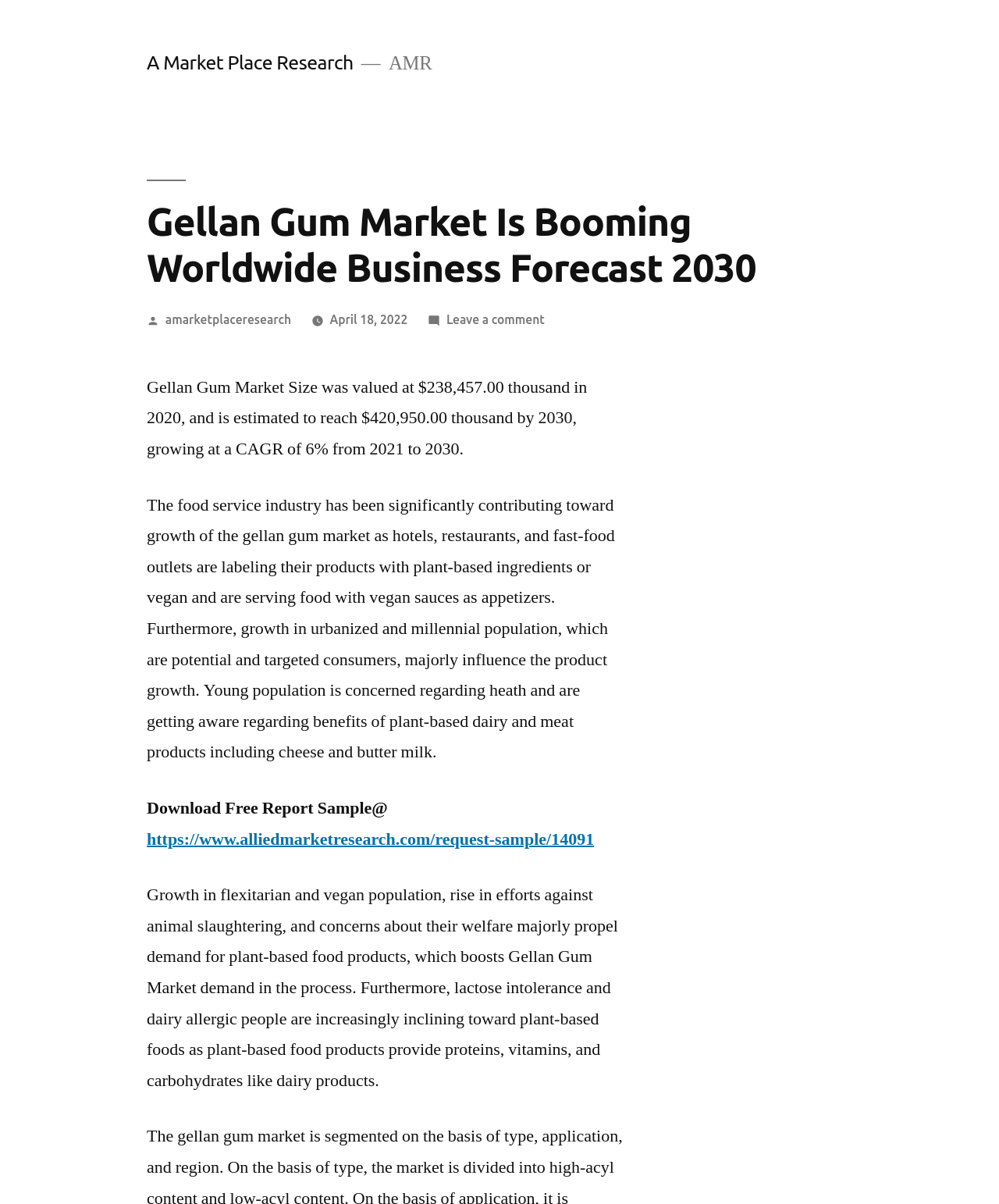Where can I download a free report sample?
Using the image as a reference, give an elaborate response to the question.

I found the answer by looking at the link element with the text 'Download Free Report Sample@' which is located near the bottom of the webpage, and it points to the URL where the free report sample can be downloaded.